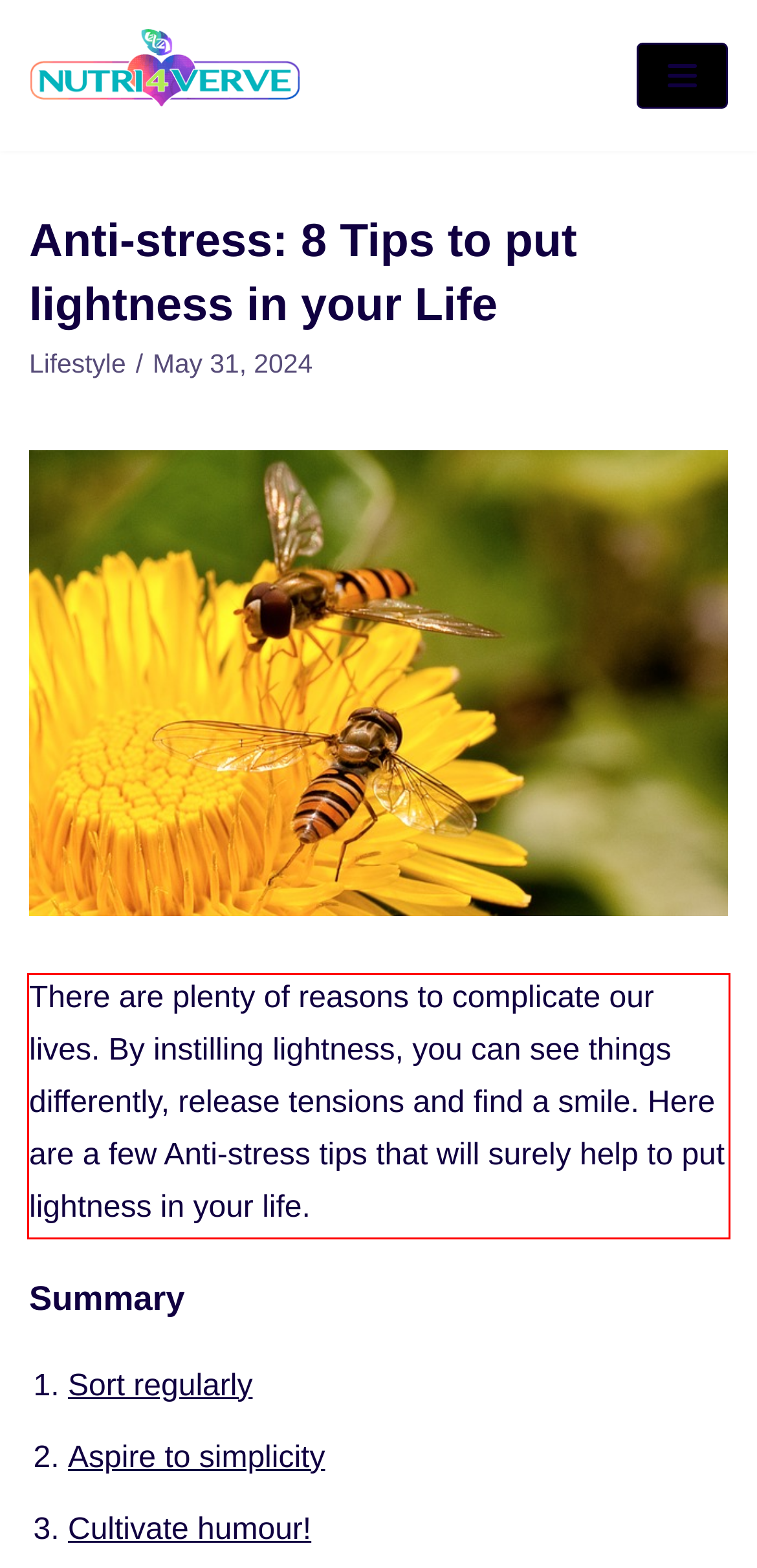Observe the screenshot of the webpage, locate the red bounding box, and extract the text content within it.

There are plenty of reasons to complicate our lives. By instilling lightness, you can see things differently, release tensions and find a smile. Here are a few Anti-stress tips that will surely help to put lightness in your life.